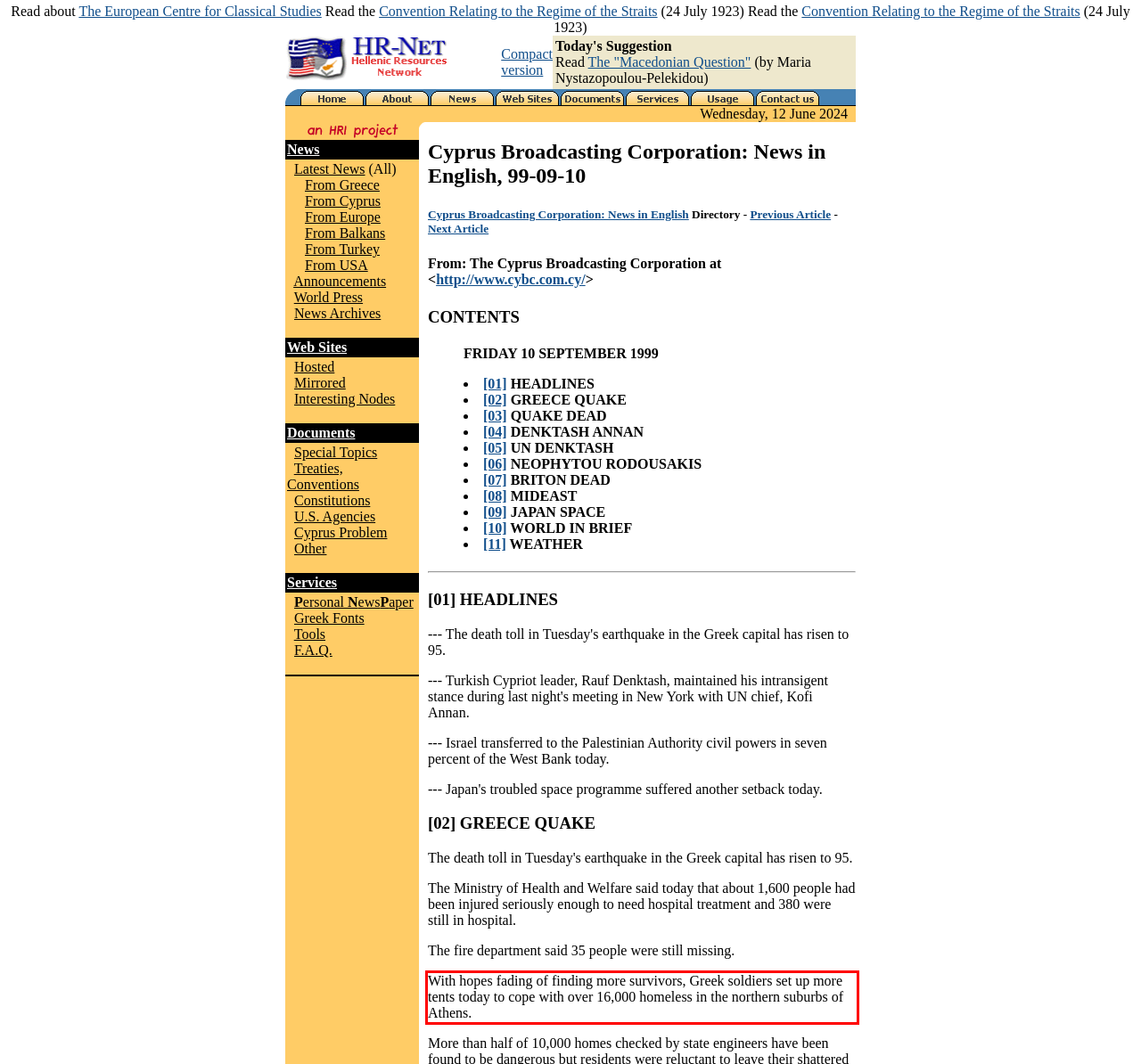Analyze the screenshot of the webpage and extract the text from the UI element that is inside the red bounding box.

With hopes fading of finding more survivors, Greek soldiers set up more tents today to cope with over 16,000 homeless in the northern suburbs of Athens.